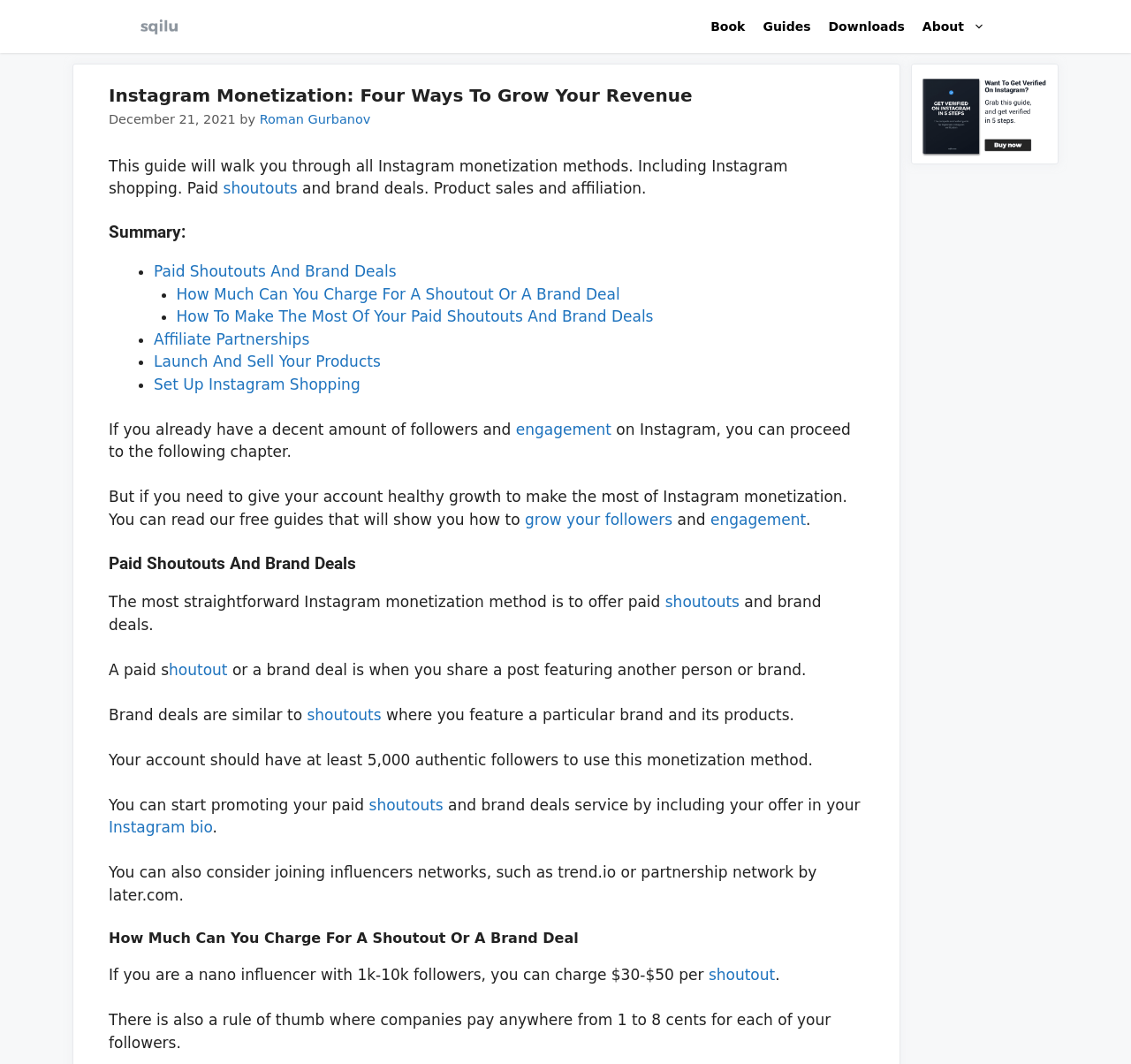Find the bounding box coordinates for the element that must be clicked to complete the instruction: "Read the article about 'Paid Shoutouts And Brand Deals'". The coordinates should be four float numbers between 0 and 1, indicated as [left, top, right, bottom].

[0.096, 0.52, 0.764, 0.539]